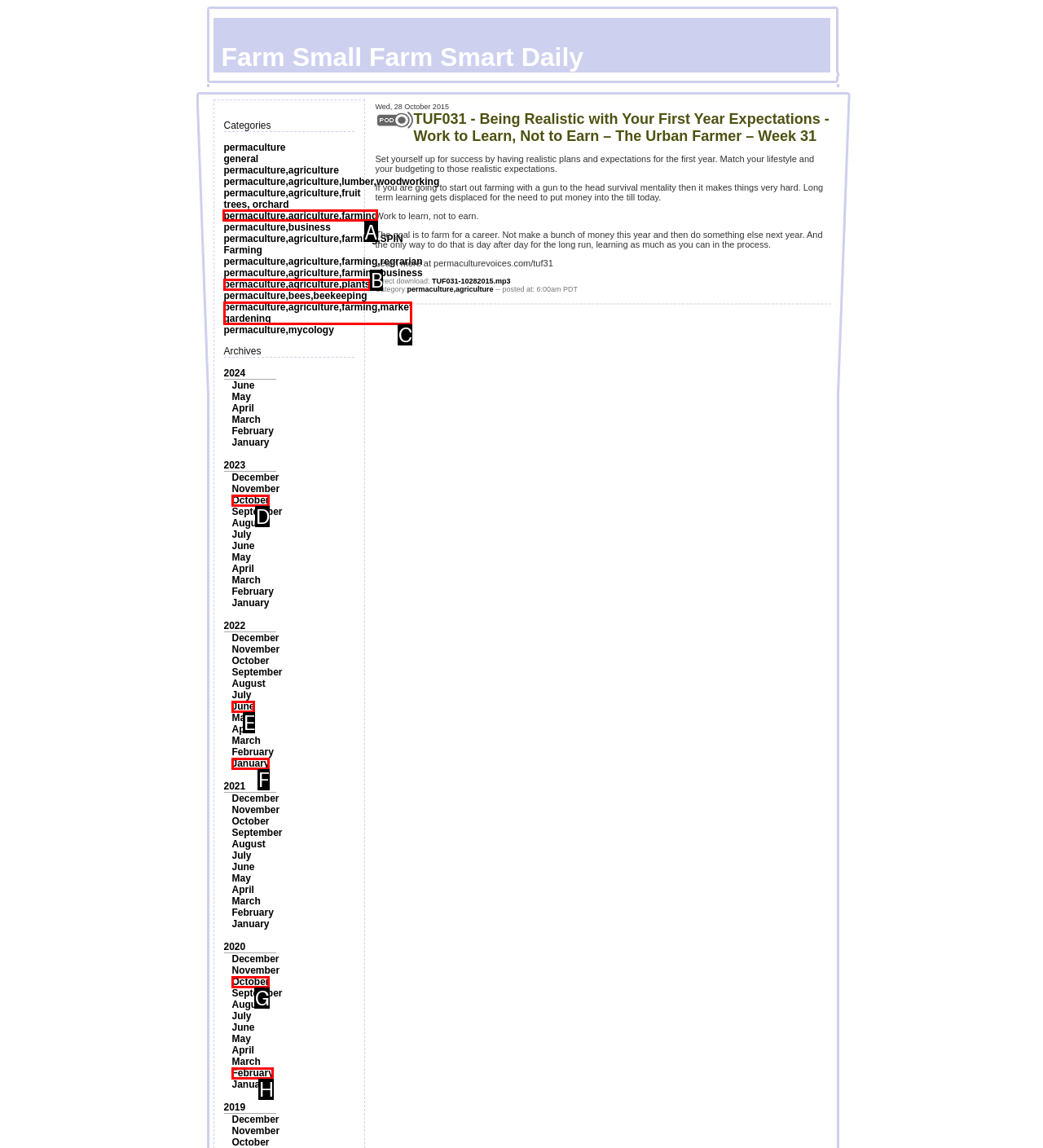Determine which HTML element should be clicked to carry out the following task: Search for something Respond with the letter of the appropriate option.

None